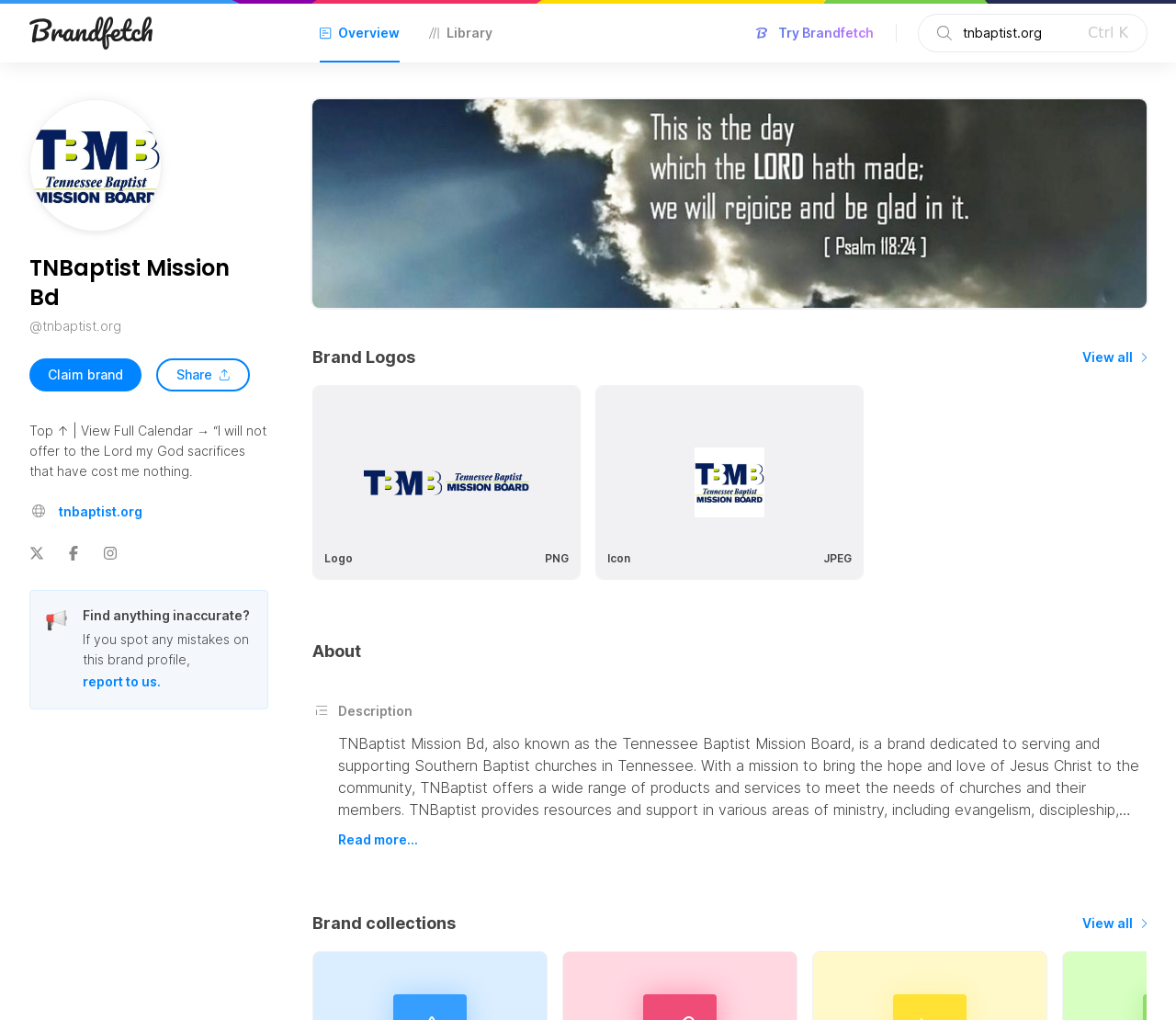Identify the bounding box coordinates necessary to click and complete the given instruction: "Claim brand".

[0.025, 0.351, 0.12, 0.384]